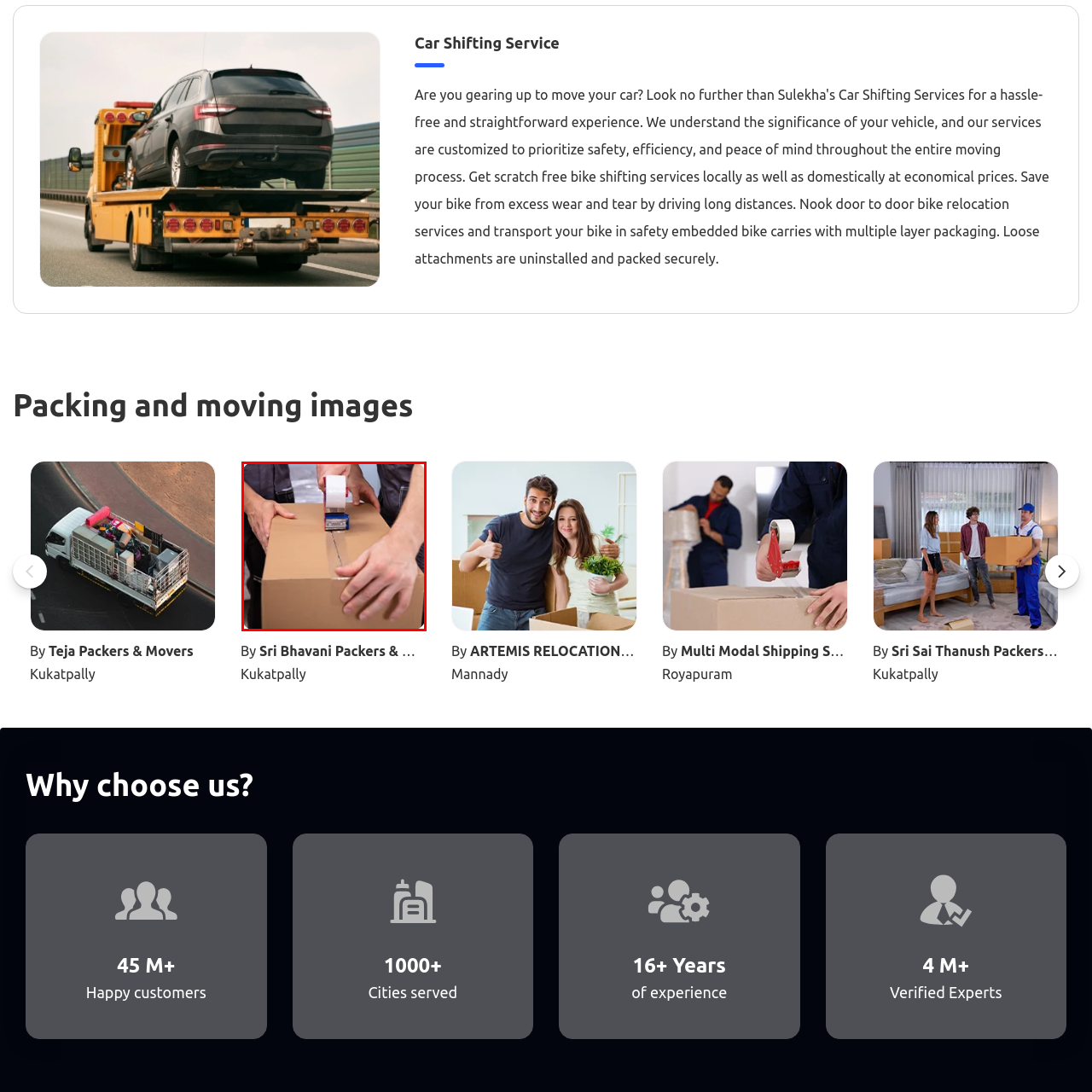What is the importance of secure packaging?
Analyze the image encased by the red bounding box and elaborate on your answer to the question.

The image highlights the importance of secure packaging in the relocation process, ensuring that items are safely and securely packed for transport, which is essential for car shifting services.